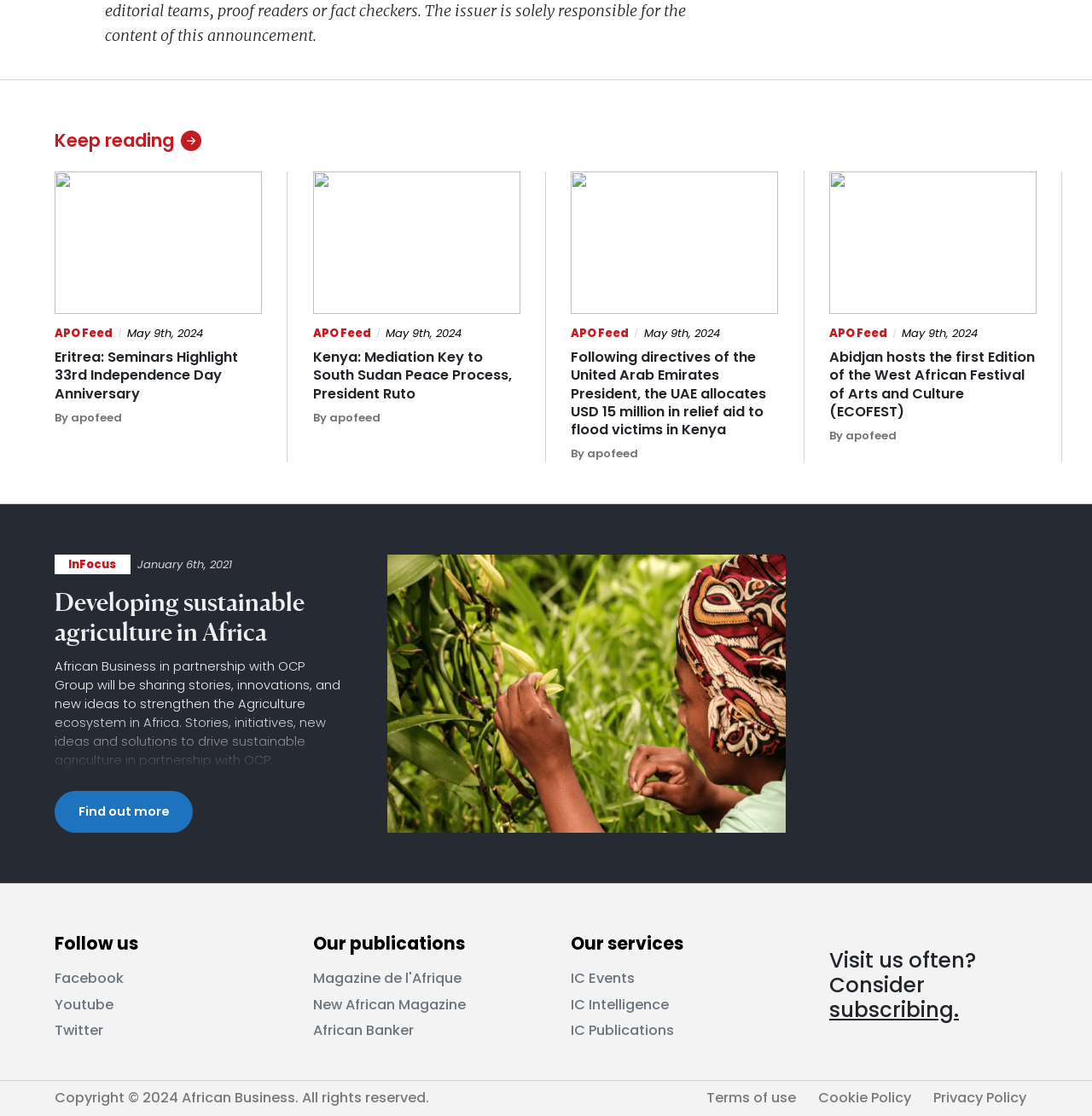Using the provided element description, identify the bounding box coordinates as (top-left x, top-left y, bottom-right x, bottom-right y). Ensure all values are between 0 and 1. Description: Terms of use

[0.647, 0.975, 0.729, 0.992]